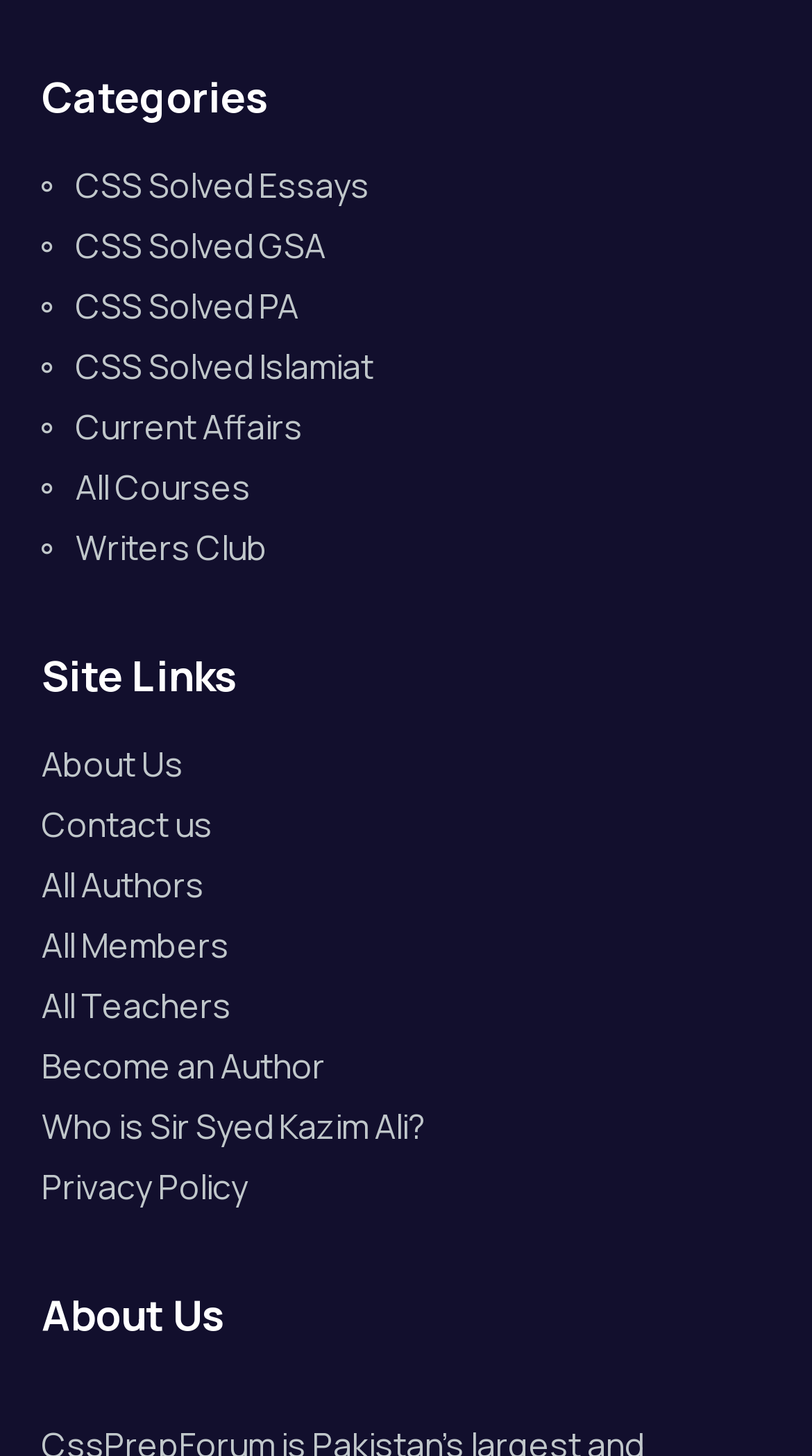Pinpoint the bounding box coordinates of the element you need to click to execute the following instruction: "Explore All Courses". The bounding box should be represented by four float numbers between 0 and 1, in the format [left, top, right, bottom].

[0.051, 0.318, 0.949, 0.352]